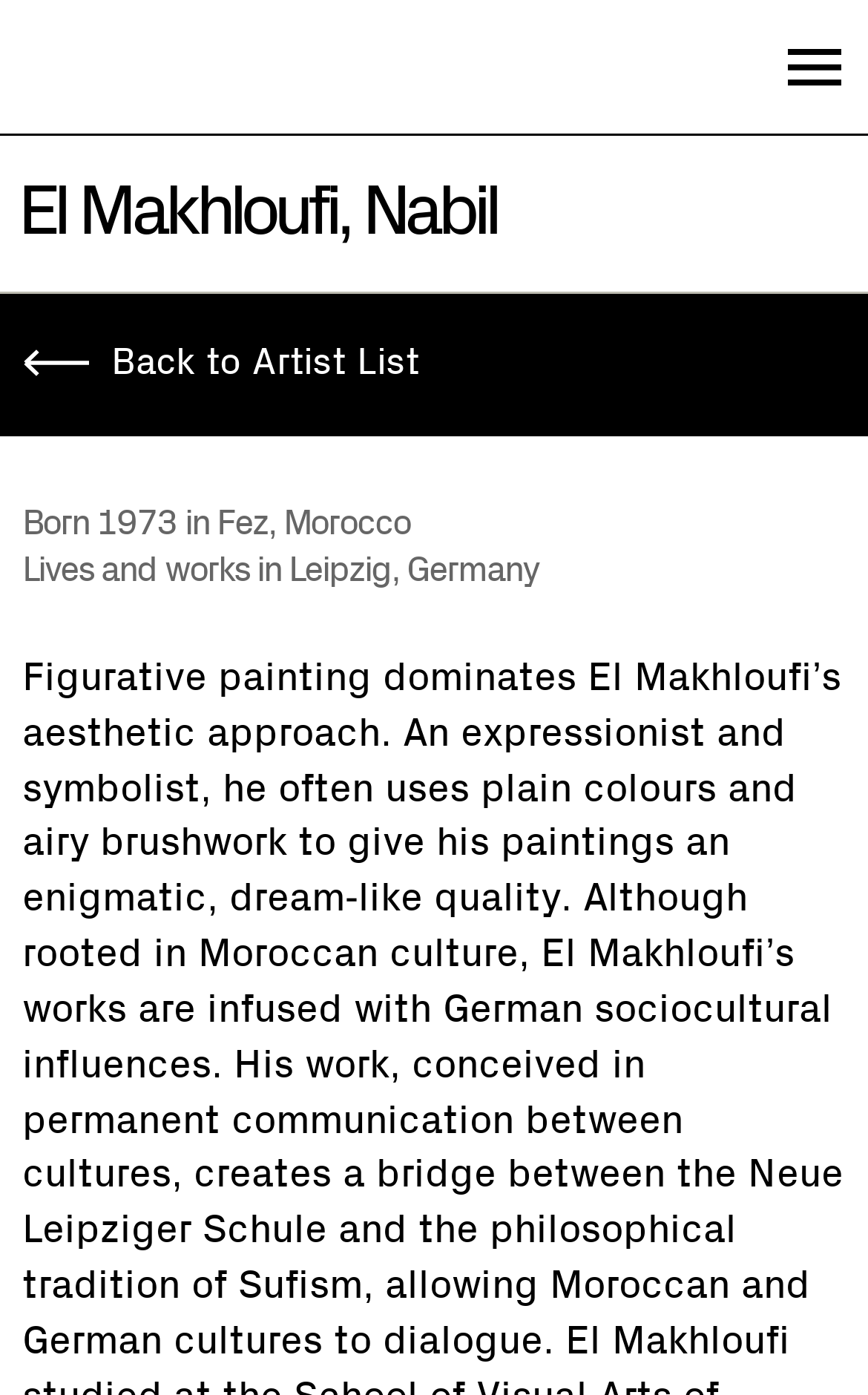Provide the bounding box coordinates of the HTML element described by the text: "Leave a Comment".

None